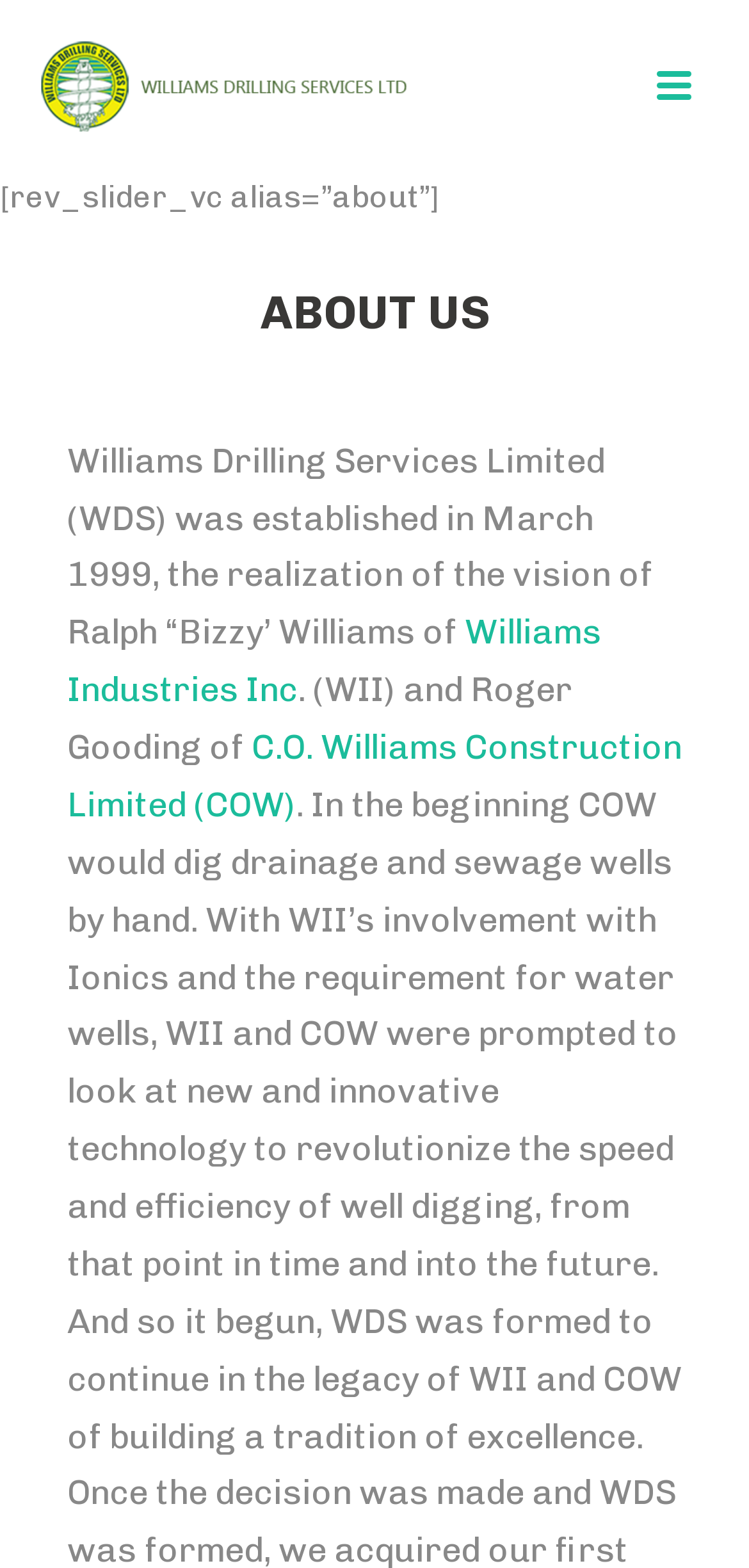What is the name of the company?
Give a comprehensive and detailed explanation for the question.

The company name is obtained from the image element at the top of the page, which has the text 'Williams Drilling'.